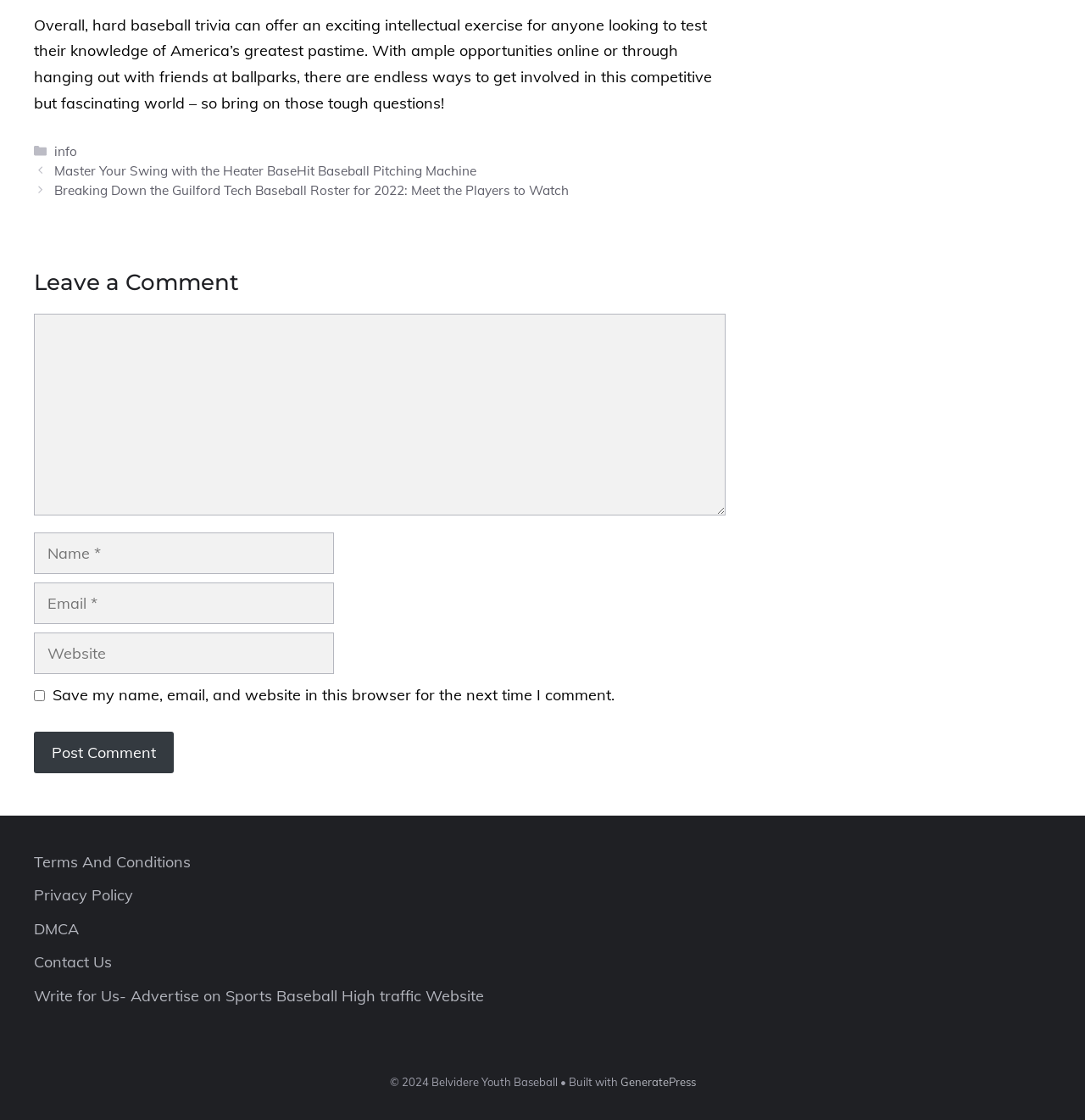Please provide a one-word or phrase answer to the question: 
What is the copyright year of the webpage?

2024